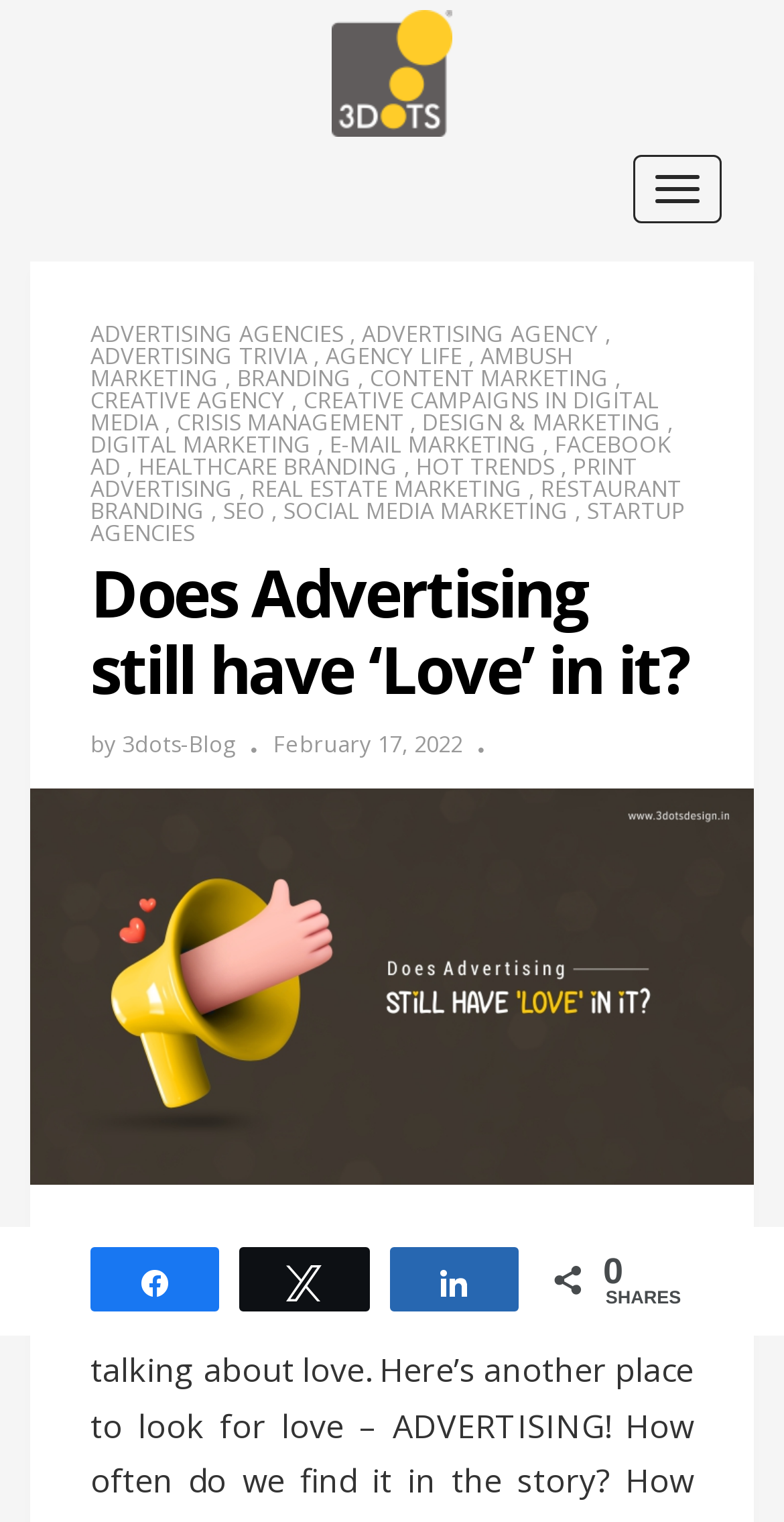How many links are there in the navigation menu?
Kindly answer the question with as much detail as you can.

I counted the number of links in the navigation menu by looking at the elements with type 'link' that are children of the button with text 'Toggle navigation'. There are 17 links in total.